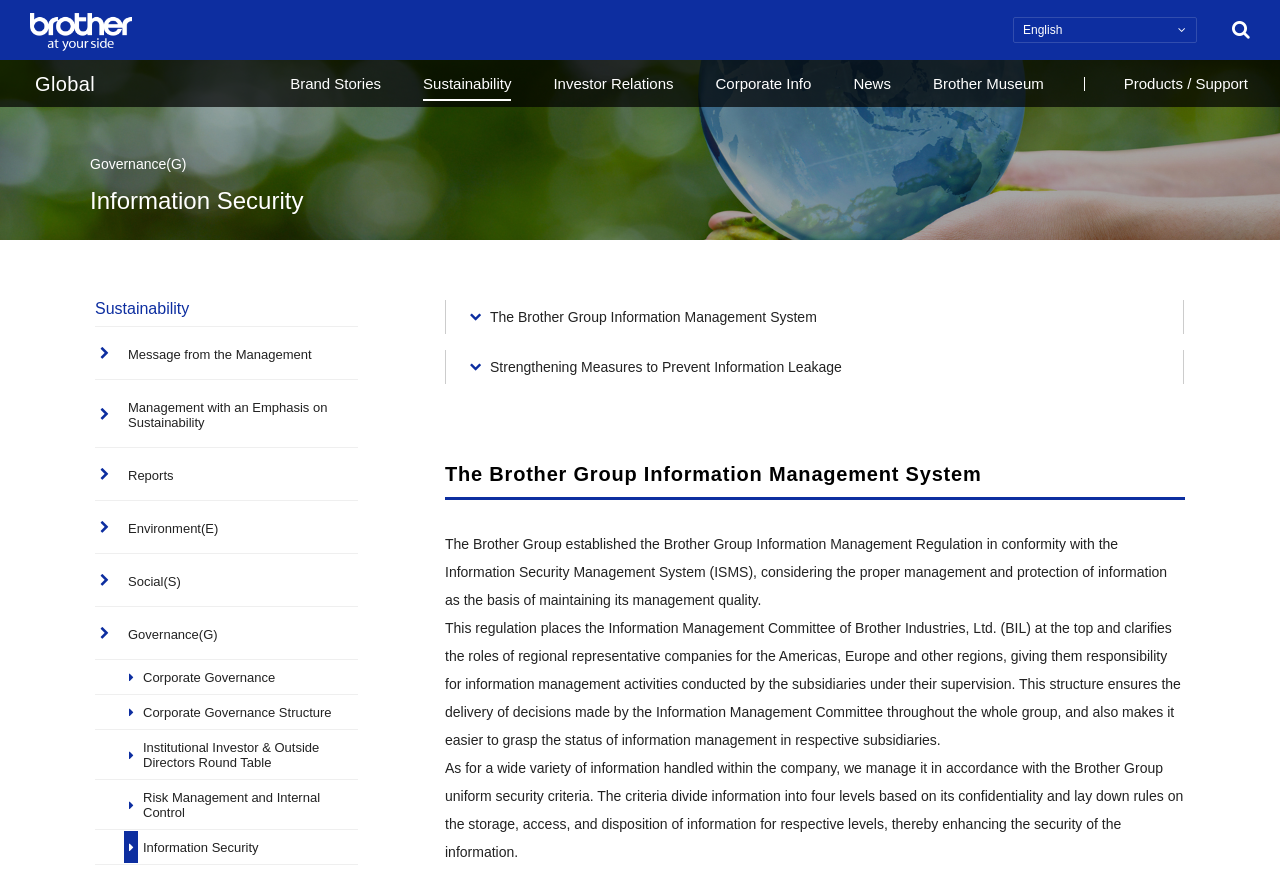Please provide the bounding box coordinates for the element that needs to be clicked to perform the following instruction: "Submit a search query". The coordinates should be given as four float numbers between 0 and 1, i.e., [left, top, right, bottom].

None